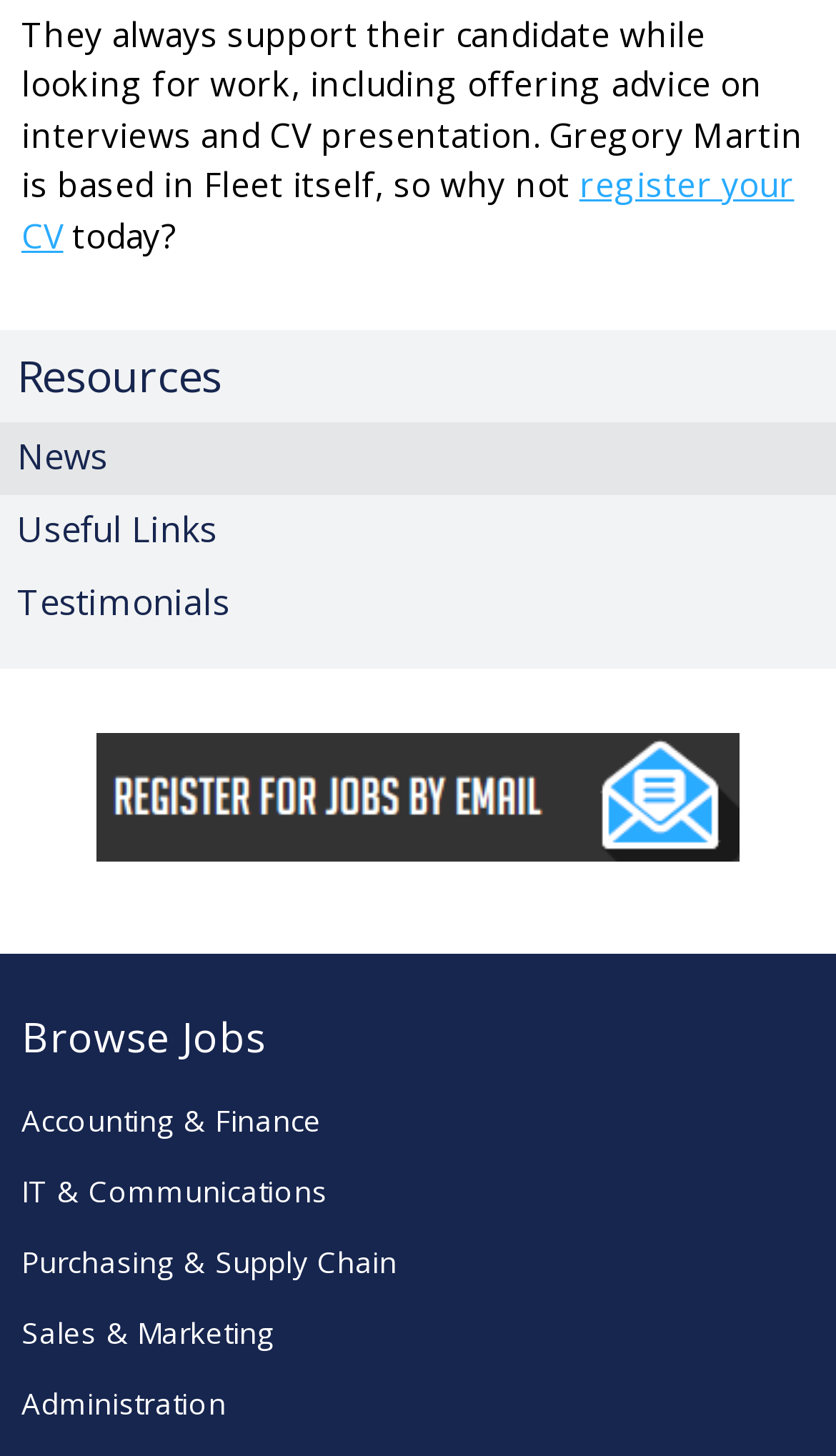Please identify the bounding box coordinates of the region to click in order to complete the task: "register your CV". The coordinates must be four float numbers between 0 and 1, specified as [left, top, right, bottom].

[0.026, 0.111, 0.95, 0.178]